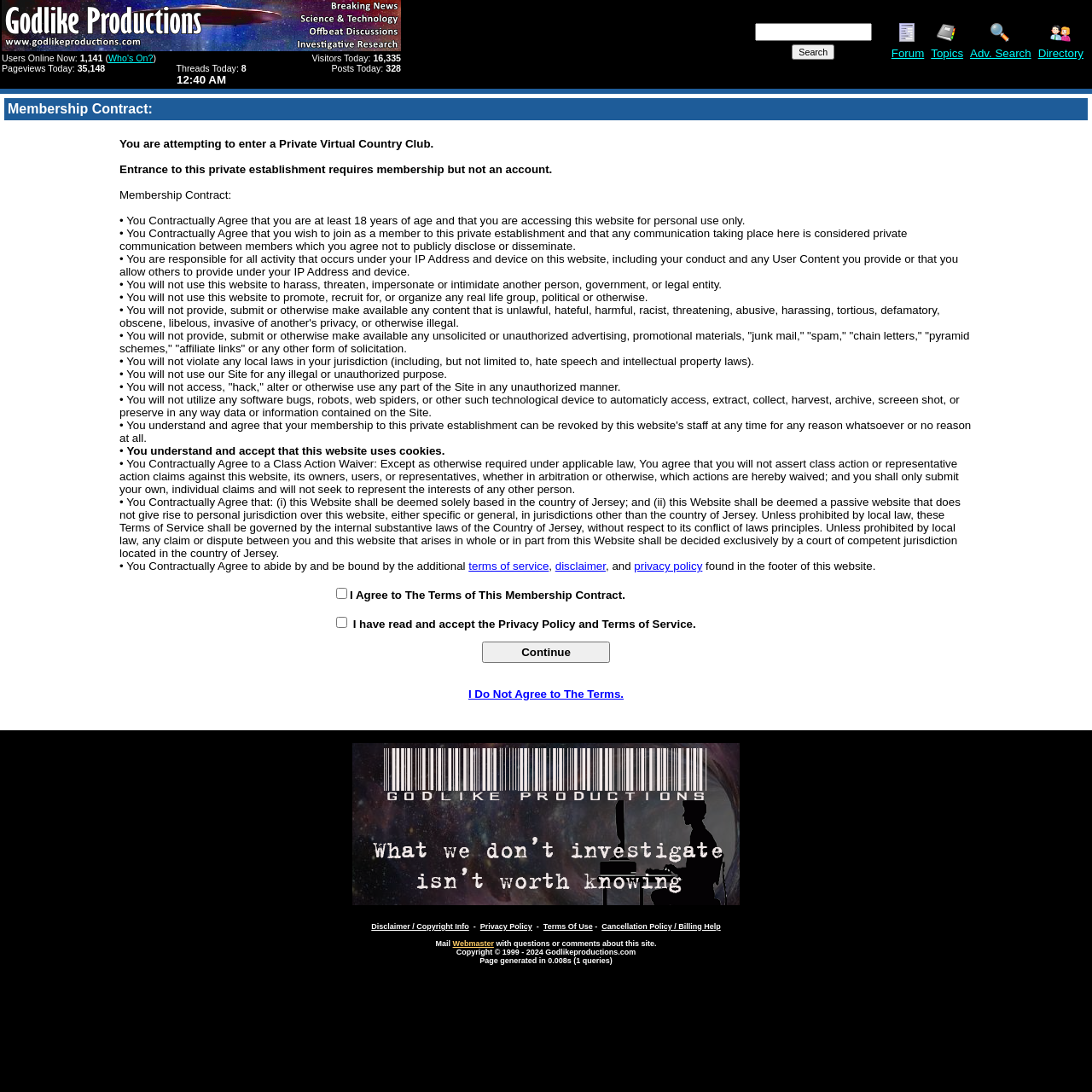Respond to the following query with just one word or a short phrase: 
What is the minimum age requirement to access this website?

18 years old